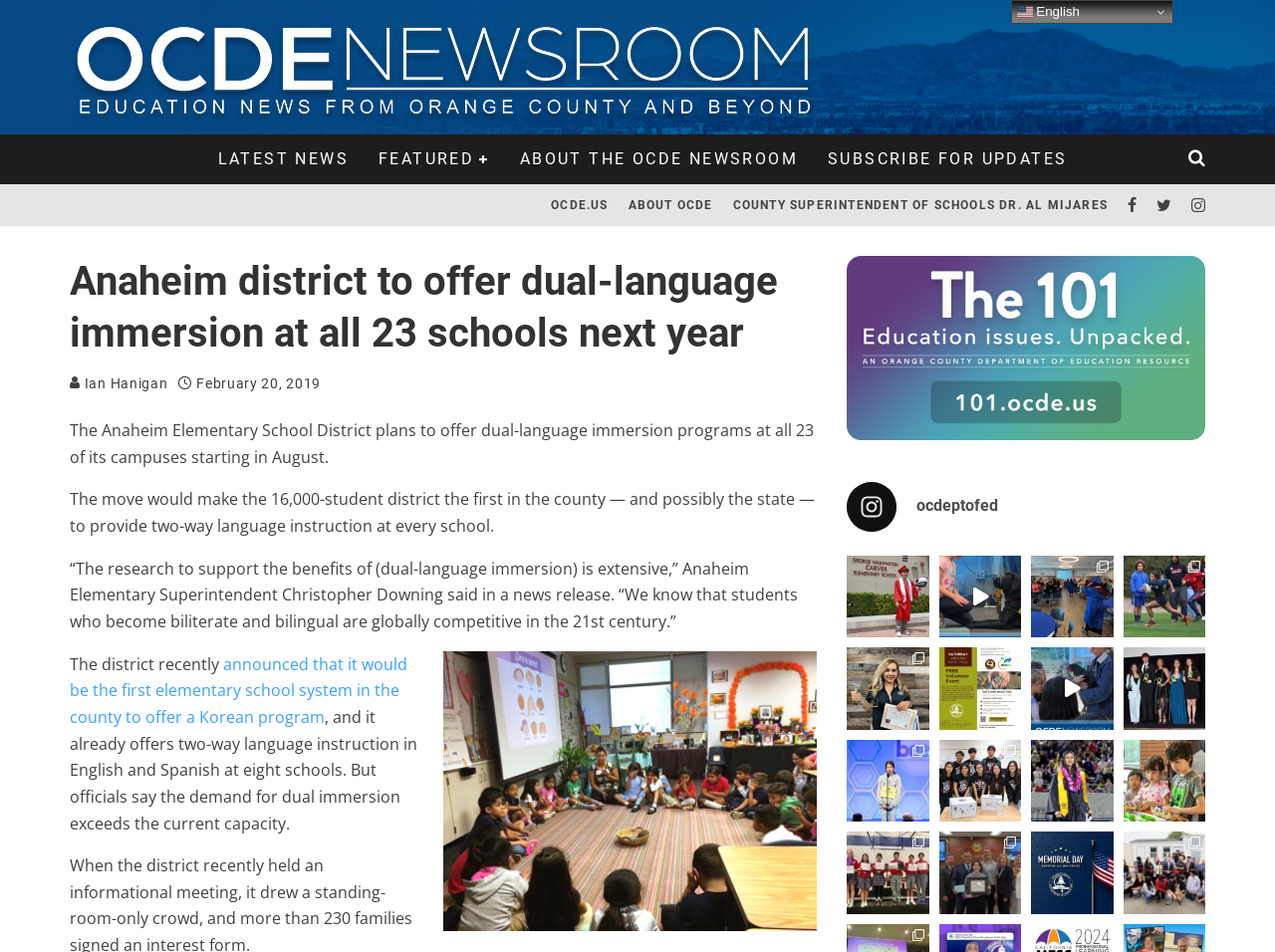Find the bounding box coordinates for the area that should be clicked to accomplish the instruction: "Check the news about High schools organizing grad walks".

[0.664, 0.583, 0.729, 0.67]